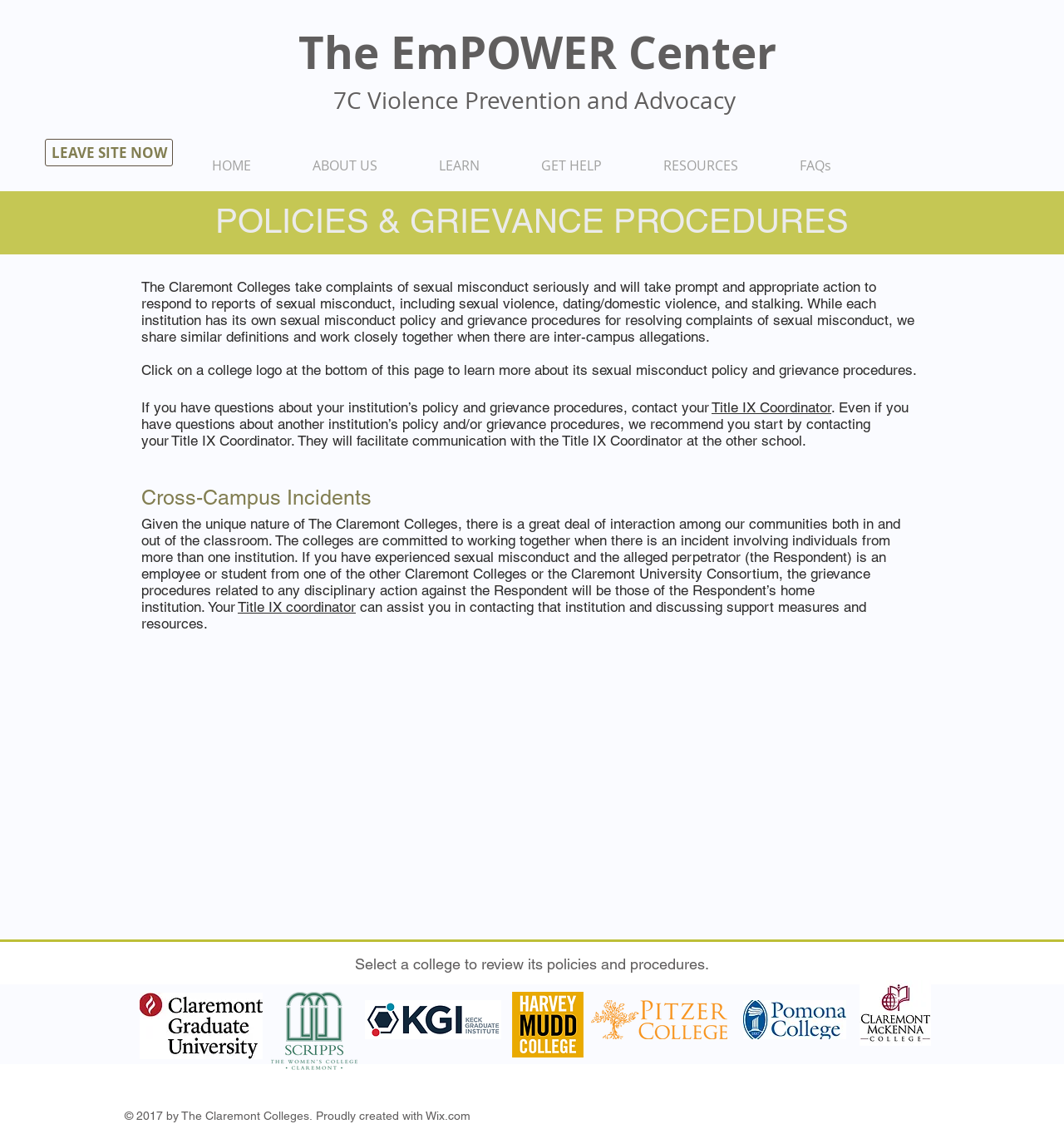Given the element description LEAVE SITE NOW, predict the bounding box coordinates for the UI element in the webpage screenshot. The format should be (top-left x, top-left y, bottom-right x, bottom-right y), and the values should be between 0 and 1.

[0.042, 0.124, 0.162, 0.148]